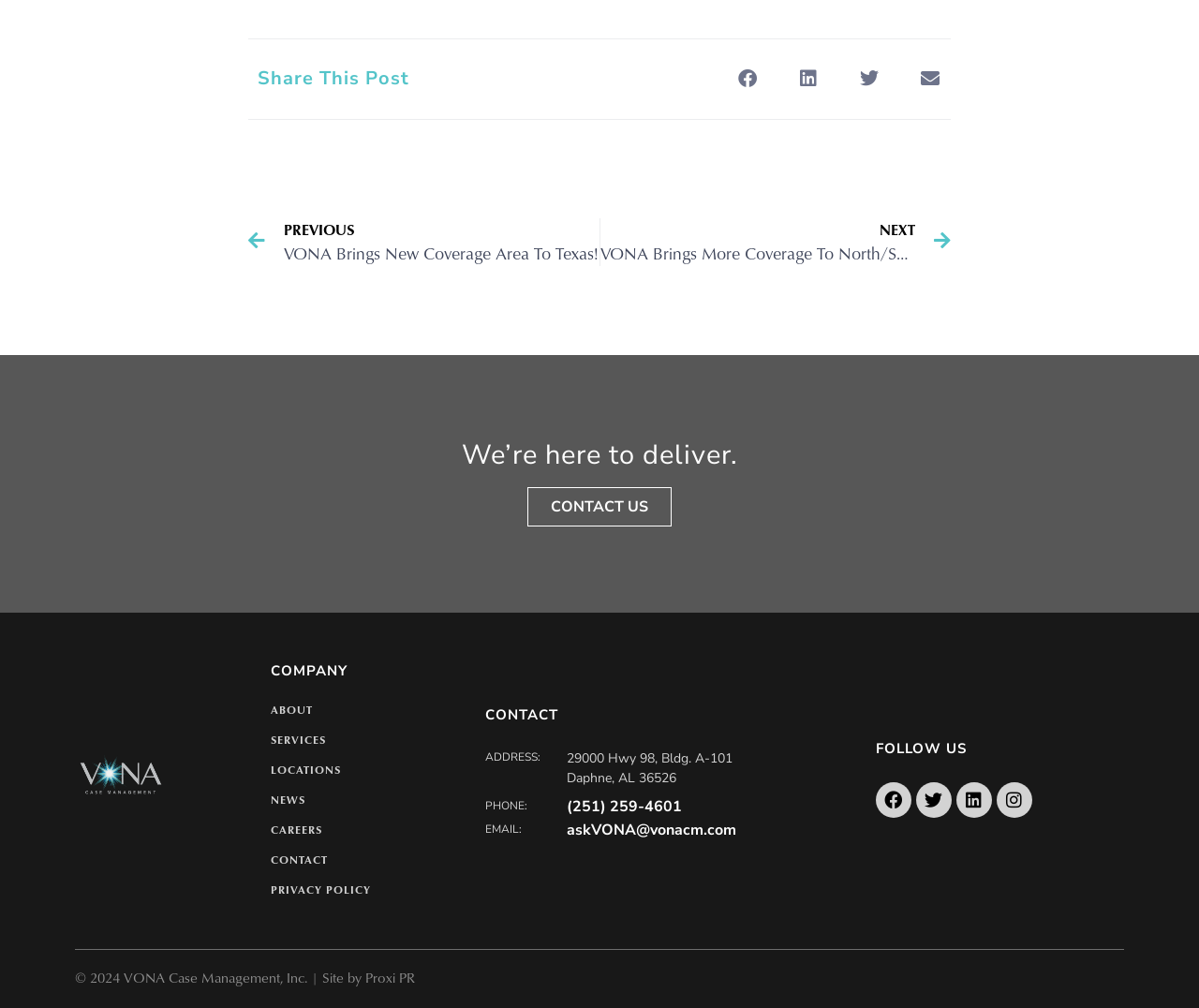Please identify the bounding box coordinates of the area I need to click to accomplish the following instruction: "Follow us on Twitter".

[0.764, 0.776, 0.794, 0.811]